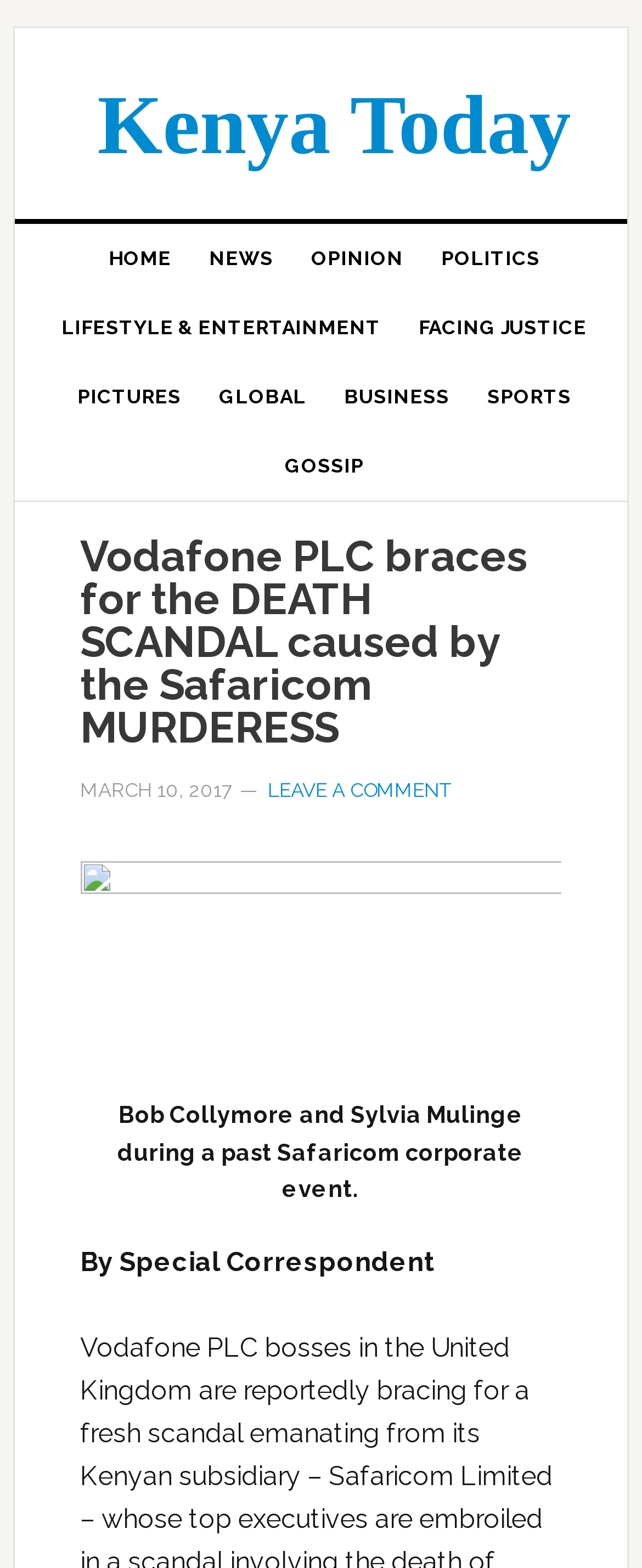Please specify the bounding box coordinates of the clickable section necessary to execute the following command: "read news".

[0.295, 0.143, 0.456, 0.187]